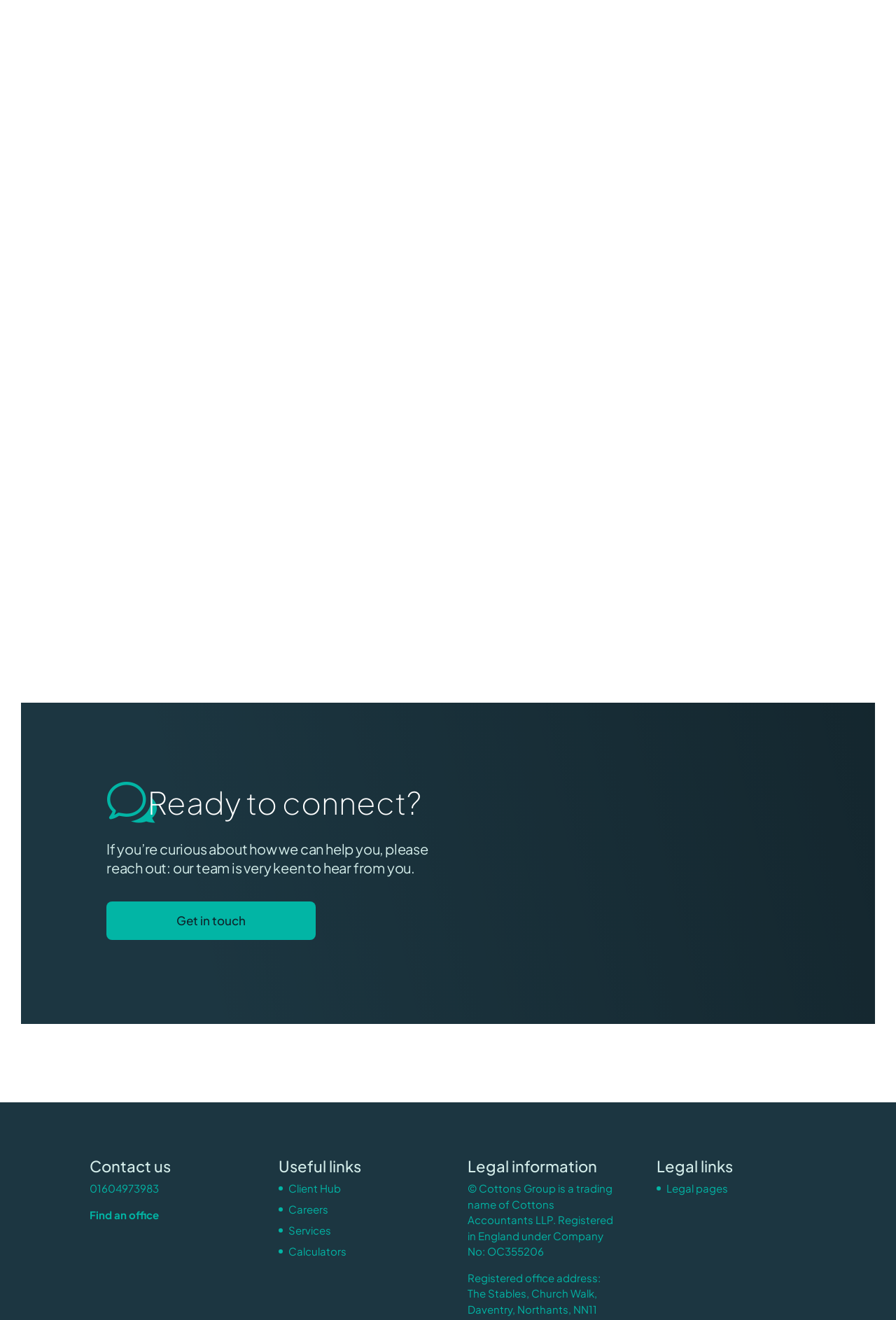Determine the bounding box for the described UI element: "Find an office".

[0.1, 0.915, 0.177, 0.925]